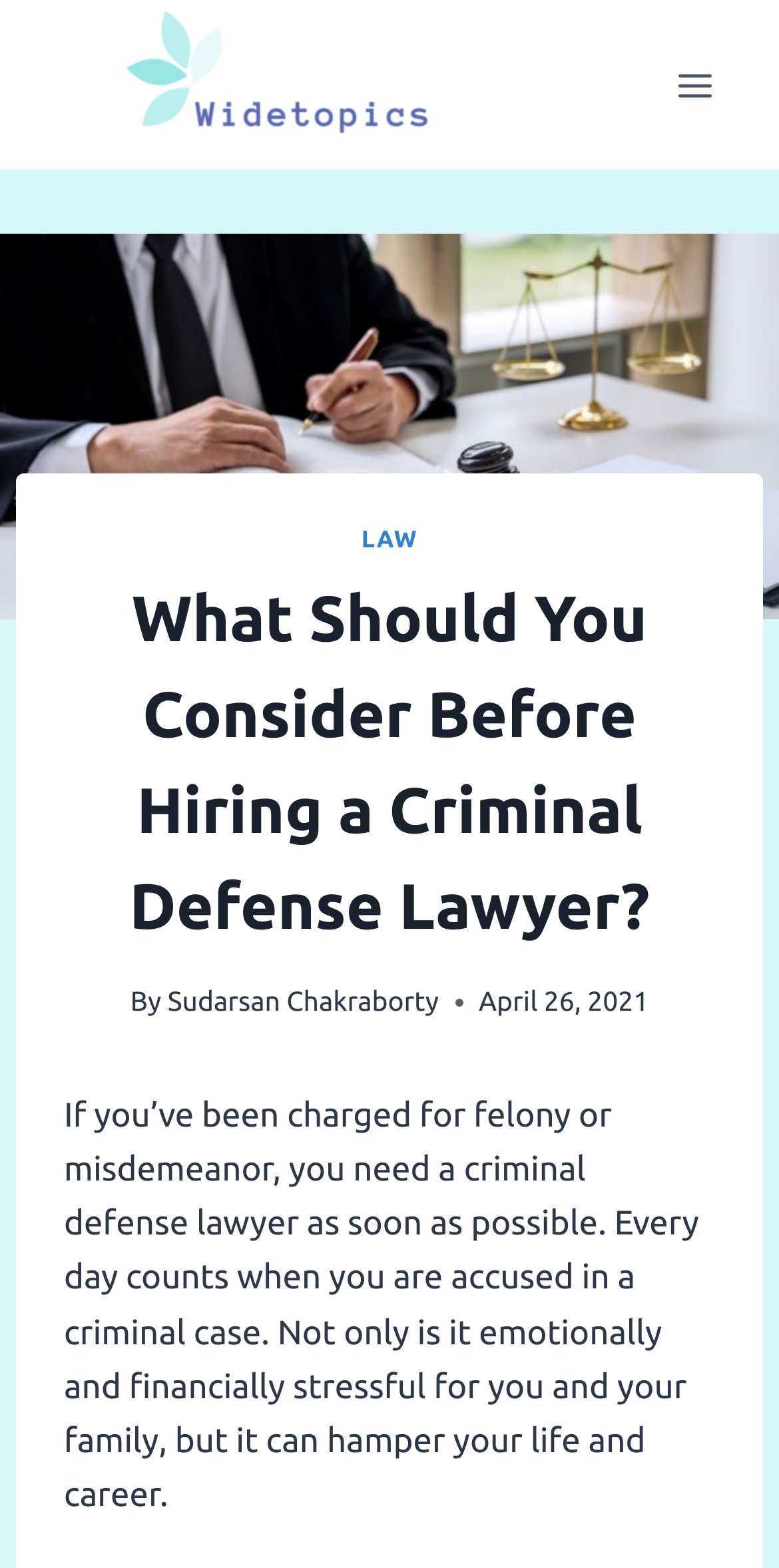Determine the main heading of the webpage and generate its text.

What Should You Consider Before Hiring a Criminal Defense Lawyer?